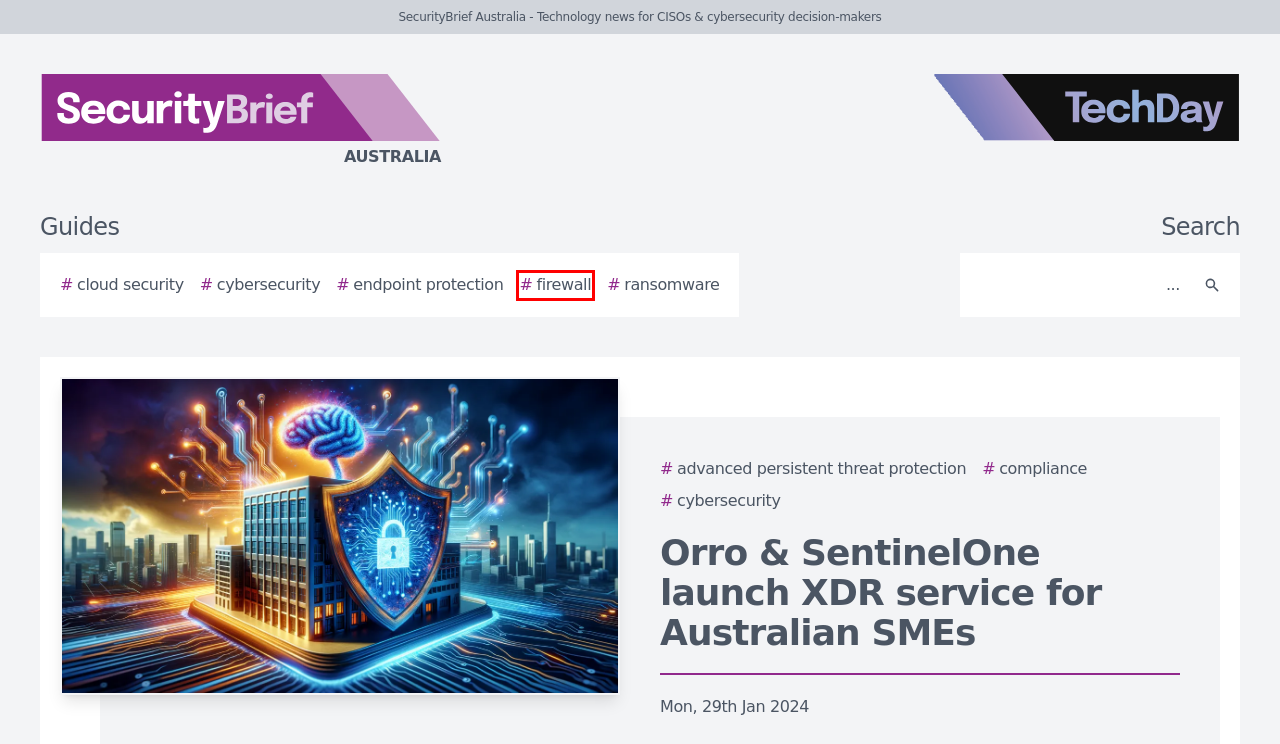You have been given a screenshot of a webpage, where a red bounding box surrounds a UI element. Identify the best matching webpage description for the page that loads after the element in the bounding box is clicked. Options include:
A. TechDay Australia - Australia's technology news network
B. The 2024 Ultimate Guide to Cybersecurity
C. ChannelLife Australia - Media kit
D. The 2024 Ultimate Guide to Firewall
E. The 2024 Ultimate Guide to Compliance
F. The 2024 Ultimate Guide to Advanced Persistent Threat Protection
G. The 2024 Ultimate Guide to Cloud Security
H. The 2024 Ultimate Guide to Endpoint Protection

D